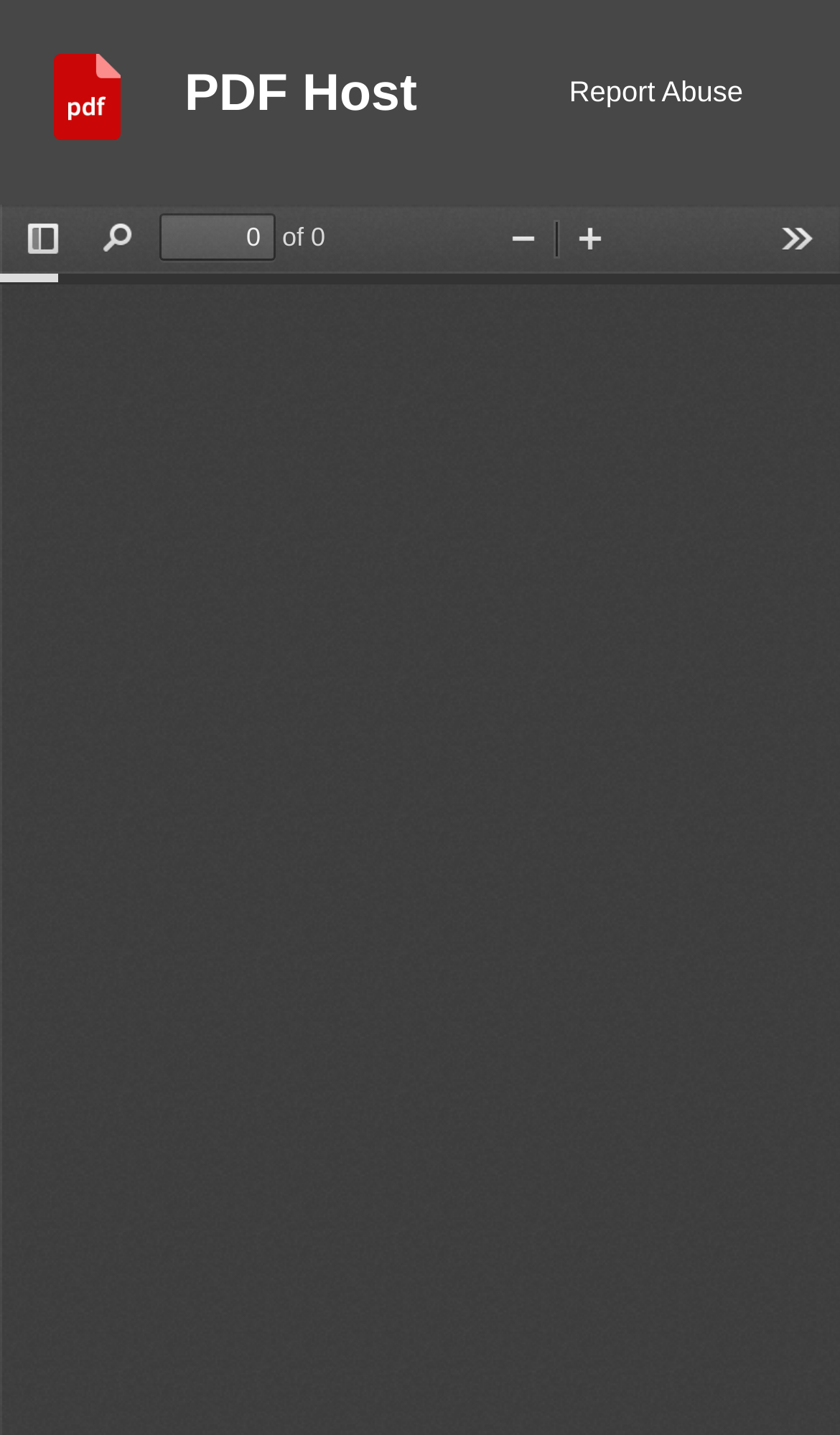Please identify the bounding box coordinates of the element that needs to be clicked to execute the following command: "click the logo". Provide the bounding box using four float numbers between 0 and 1, formatted as [left, top, right, bottom].

[0.064, 0.038, 0.22, 0.105]